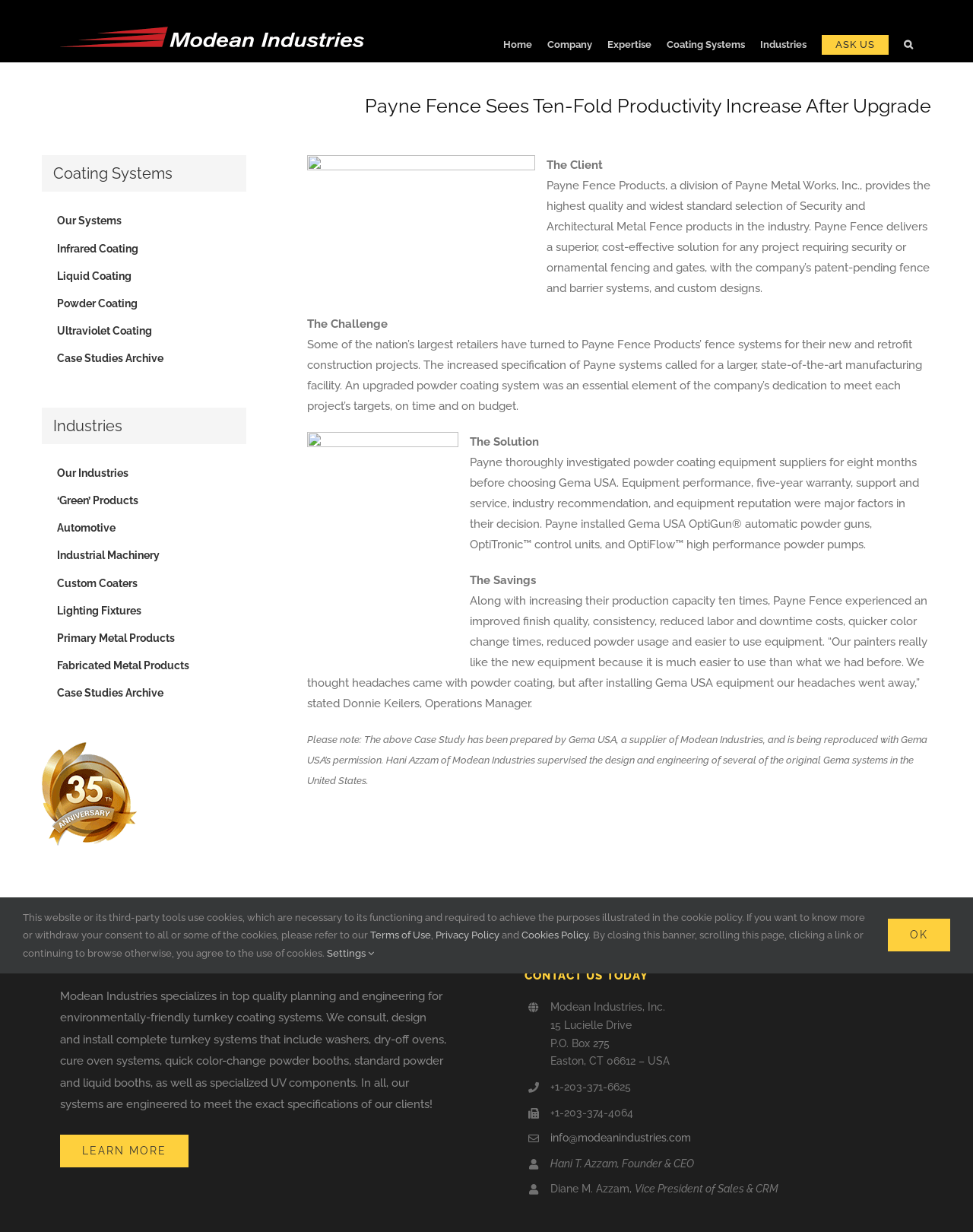Can you specify the bounding box coordinates of the area that needs to be clicked to fulfill the following instruction: "Click the 'info@modeanindustries.com' link"?

[0.565, 0.917, 0.938, 0.931]